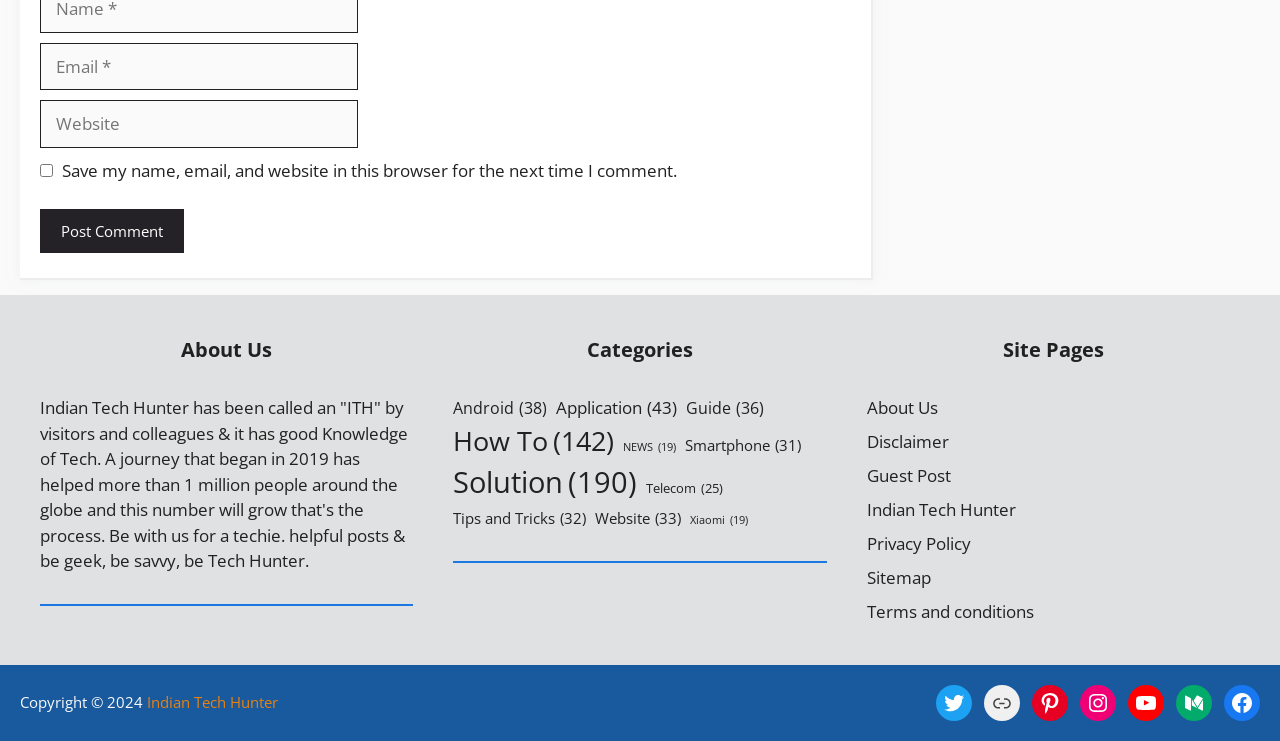Refer to the image and answer the question with as much detail as possible: What is the copyright year?

I found the answer by looking at the StaticText 'Copyright © 2024' at the bottom of the webpage, which indicates the copyright year.